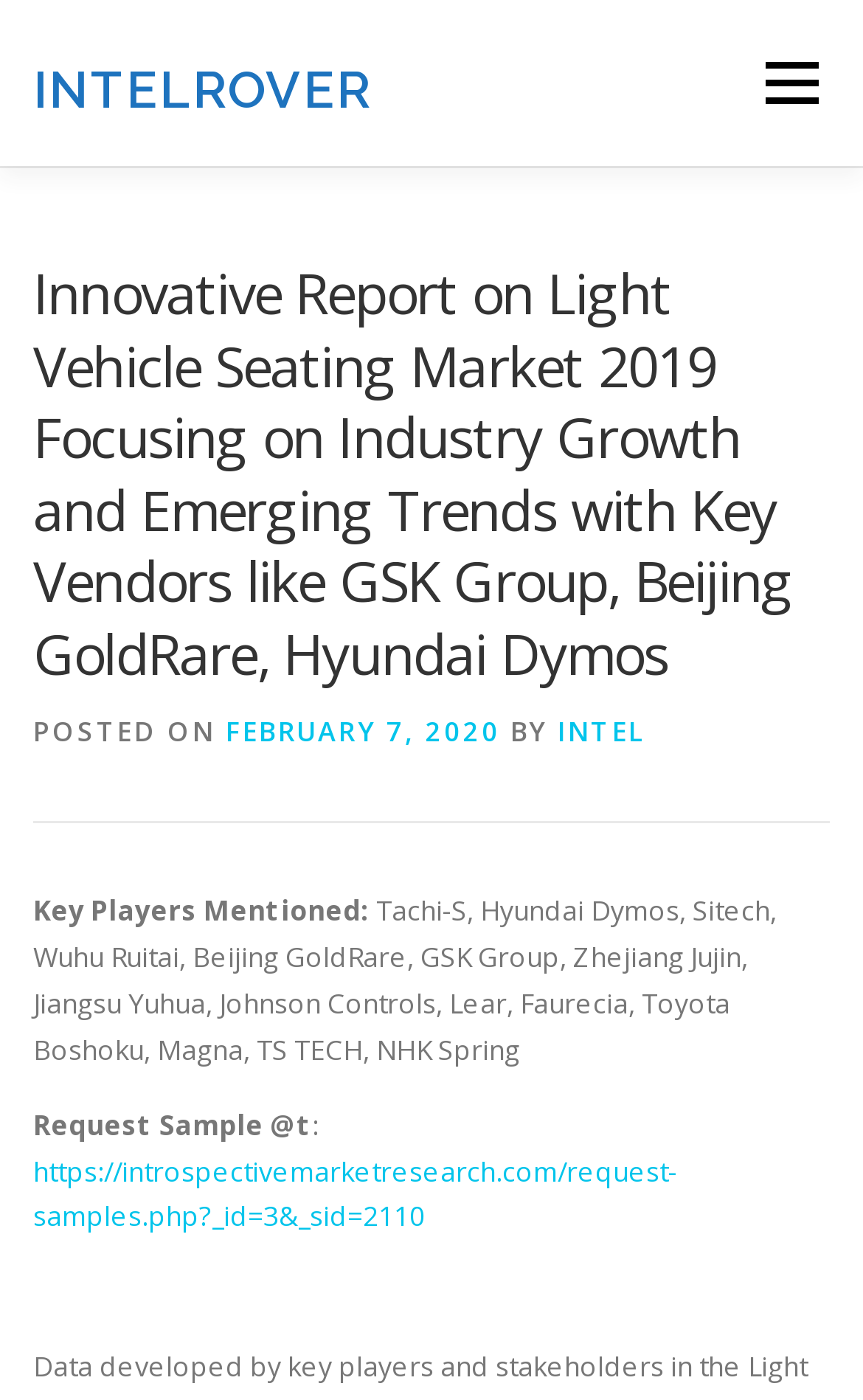Provide the bounding box for the UI element matching this description: "February 7, 2020".

[0.262, 0.509, 0.579, 0.536]